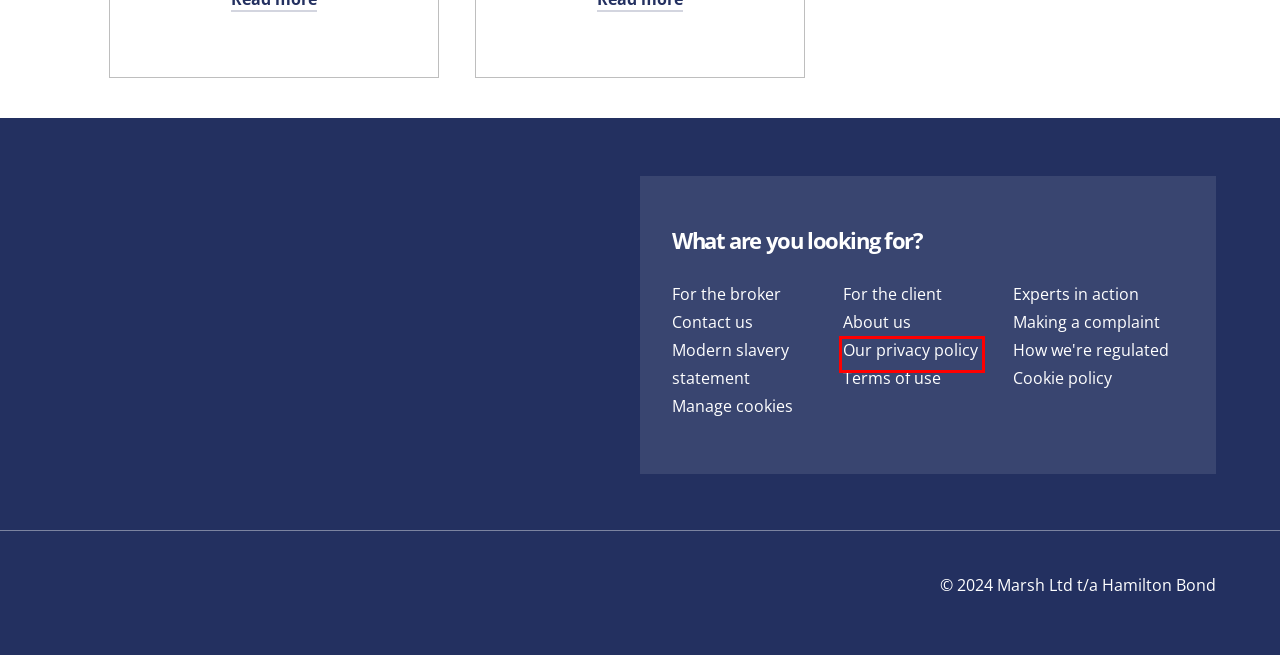A screenshot of a webpage is given, marked with a red bounding box around a UI element. Please select the most appropriate webpage description that fits the new page after clicking the highlighted element. Here are the candidates:
A. Privacy
B. Achieving The Best Outcome - A Hamilton Bond Case Study
C. Modern slavery
D. Cookies
E. Regulatory
F. Terms of use
G. Real Weight Of Snow - A Hamilton Bond Case Study
H. Complaints

A